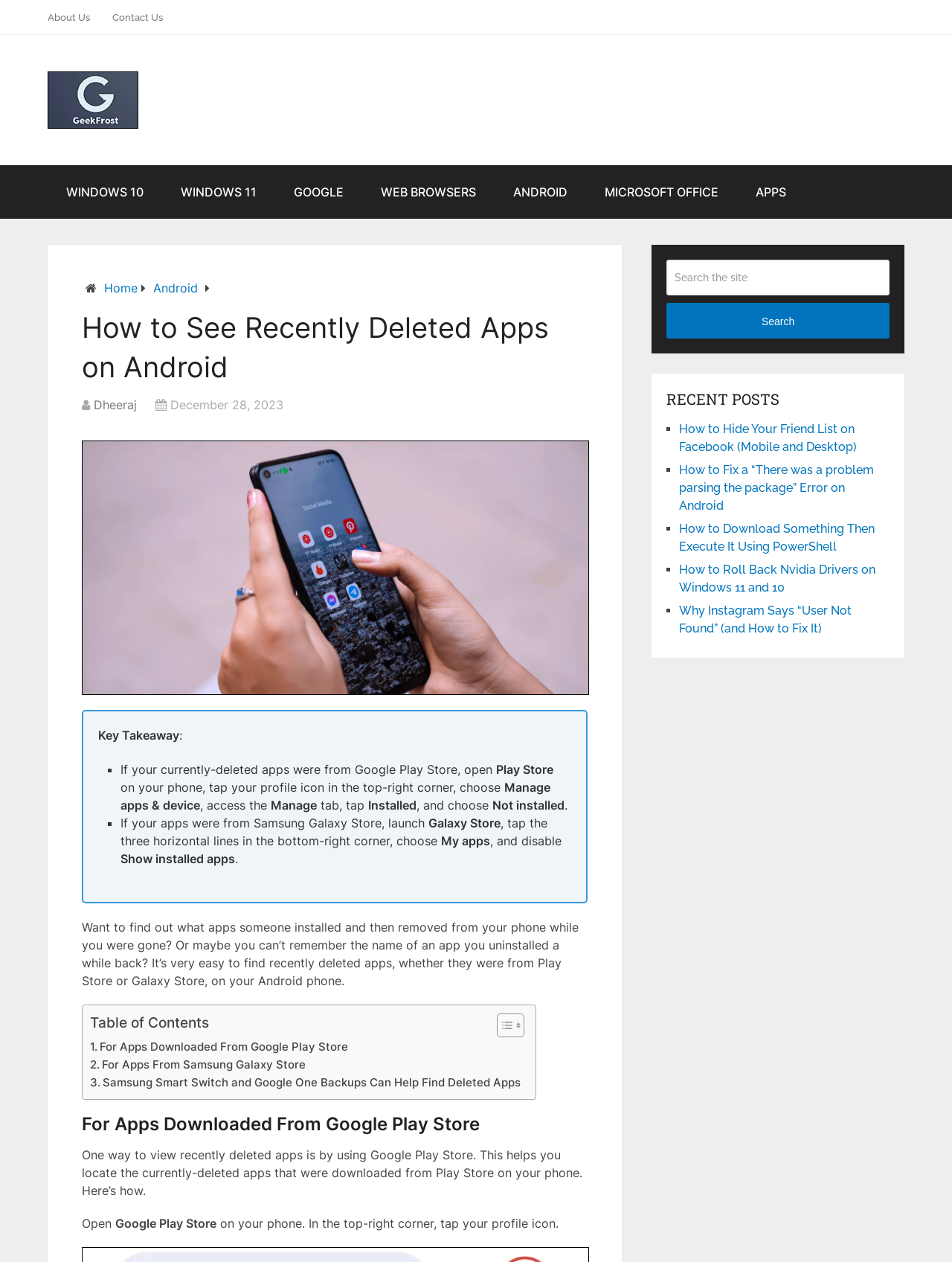What is the purpose of the 'Table of Contents' section?
Please provide a single word or phrase based on the screenshot.

To navigate the article